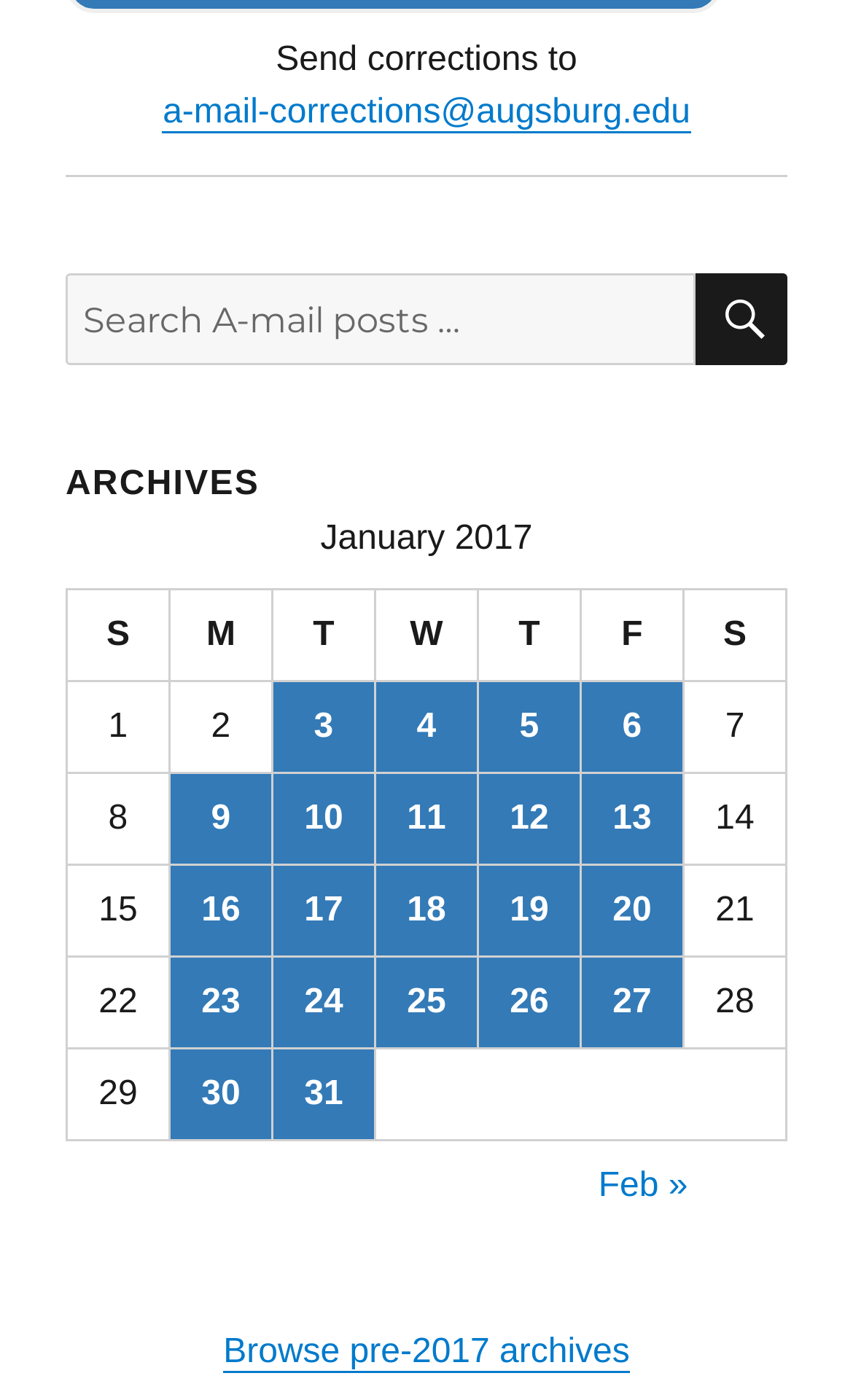Point out the bounding box coordinates of the section to click in order to follow this instruction: "Send corrections to email".

[0.191, 0.067, 0.809, 0.093]